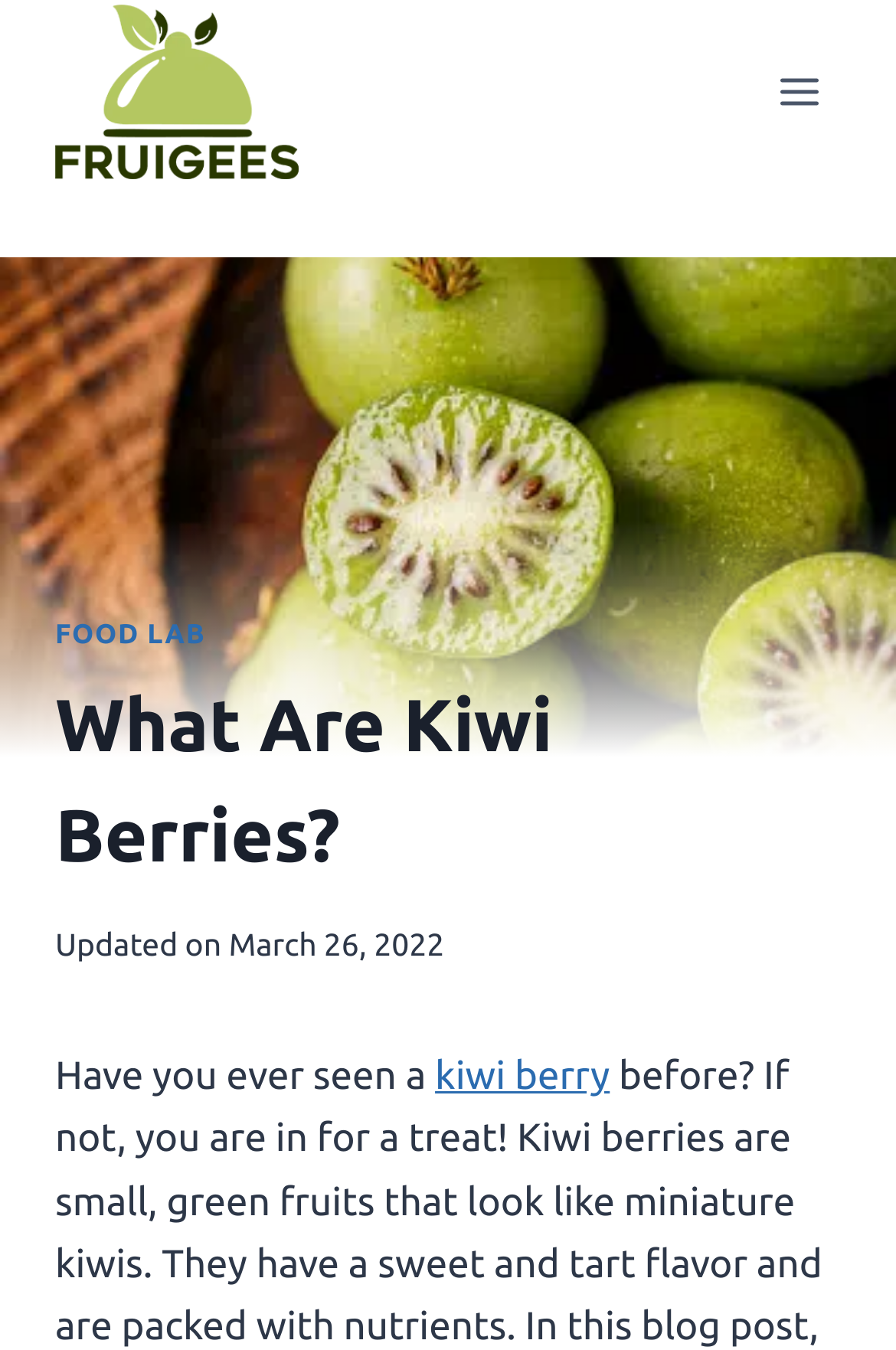What is the section above the article heading?
Using the picture, provide a one-word or short phrase answer.

FOOD LAB